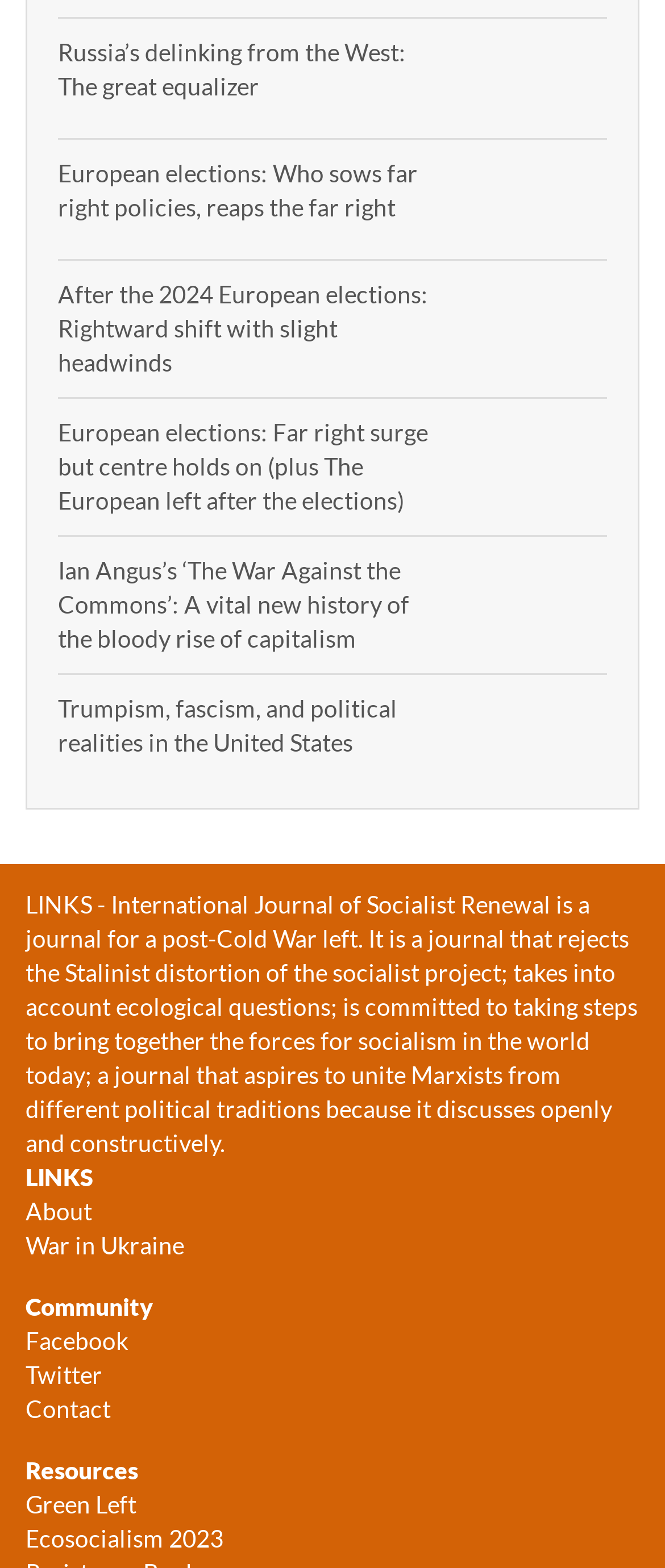What is the name of the book written by Ian Angus?
Look at the screenshot and respond with one word or a short phrase.

The War Against the Commons